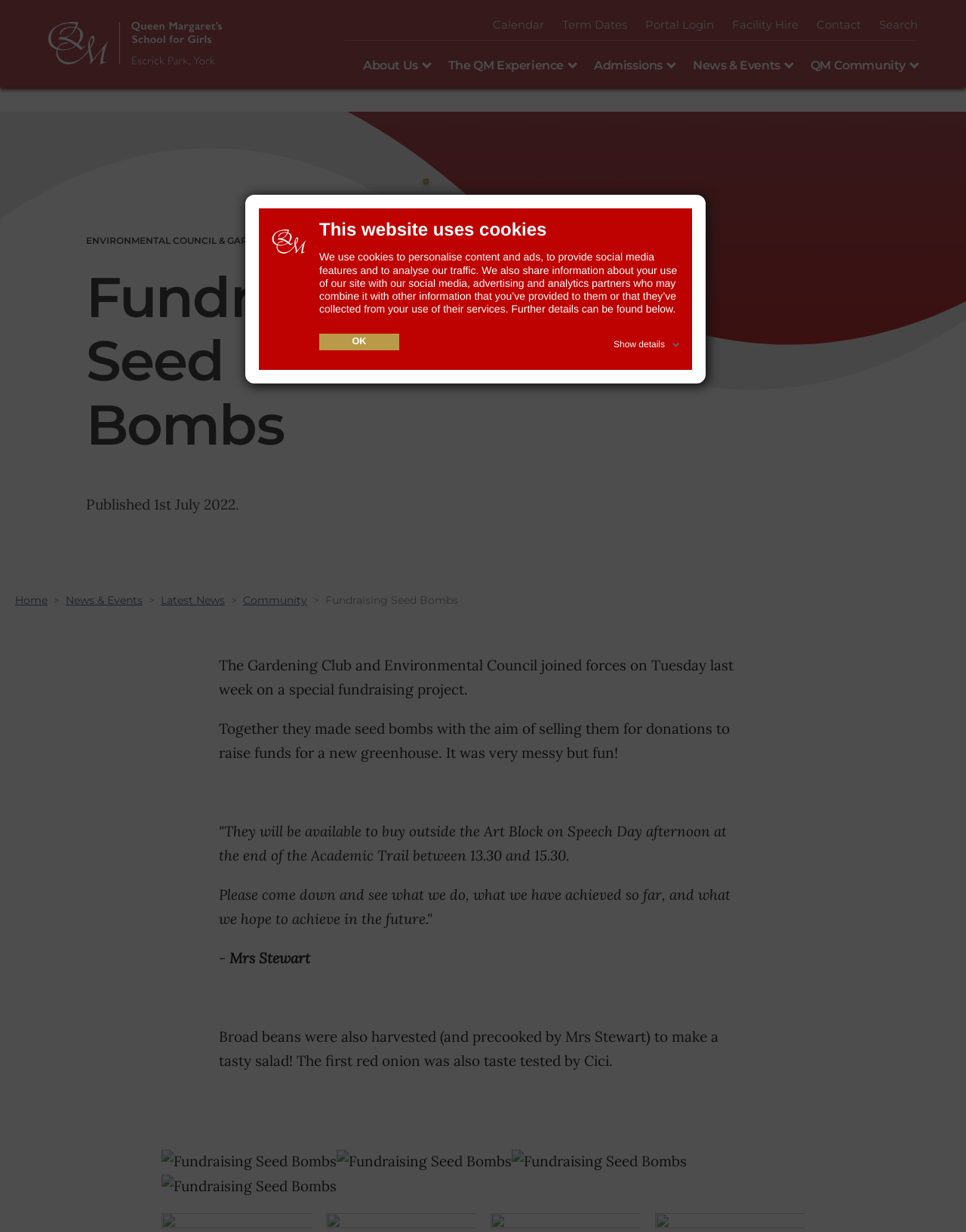Who precooked the broad beans?
Answer the question with a single word or phrase, referring to the image.

Mrs Stewart